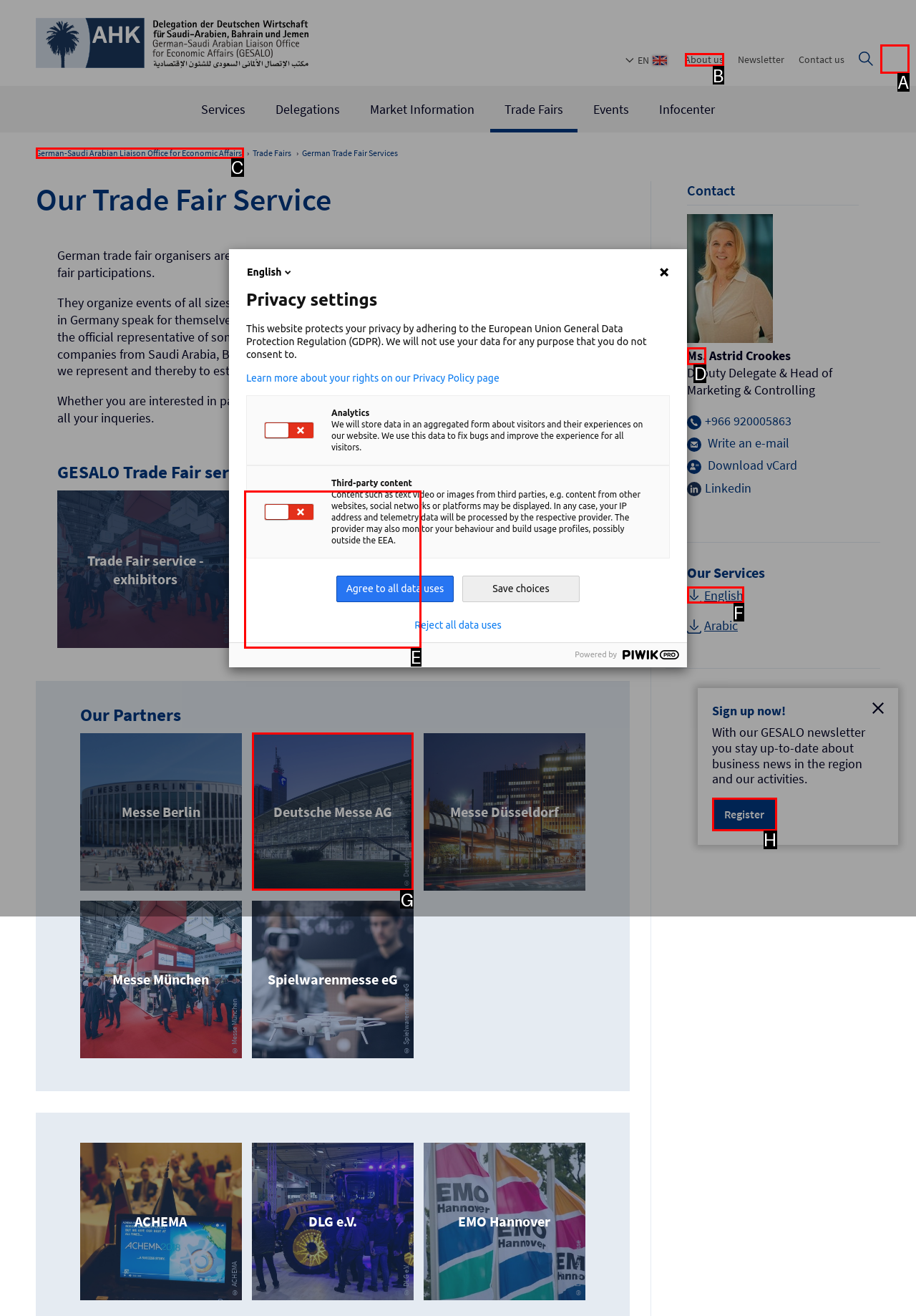Identify the HTML element to select in order to accomplish the following task: Contact Ms. Astrid Crookes
Reply with the letter of the chosen option from the given choices directly.

D